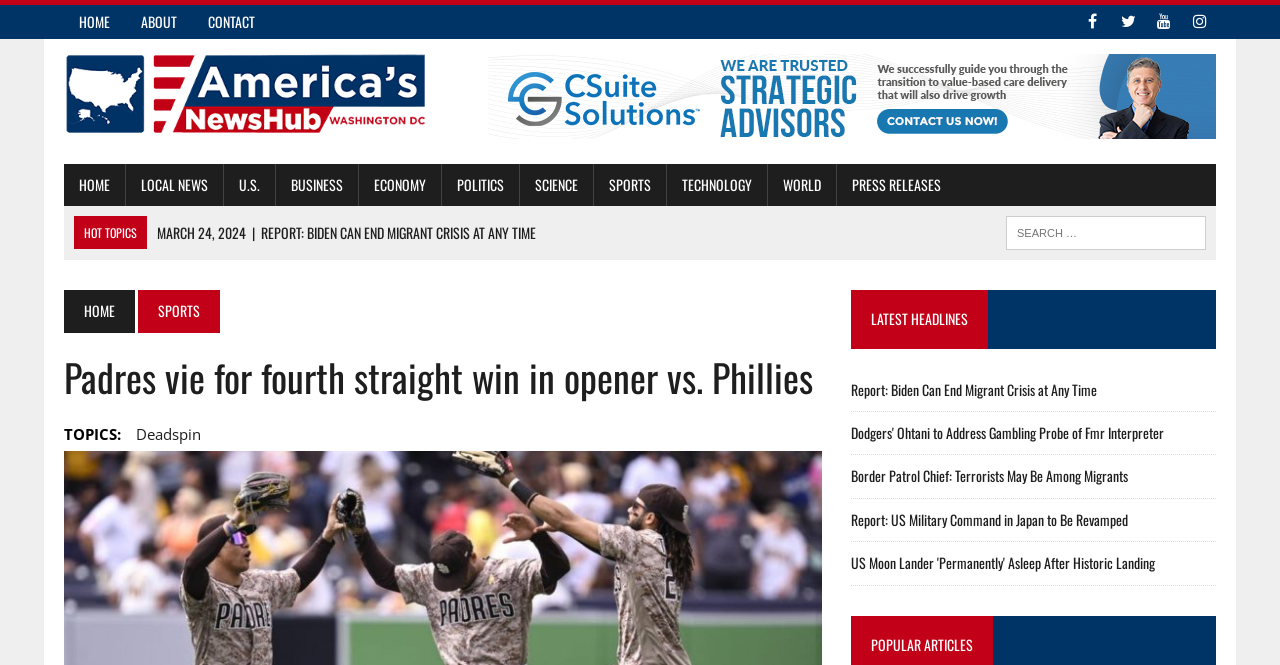Pinpoint the bounding box coordinates of the clickable element needed to complete the instruction: "Check the US MOON LANDER 'PERMANENTLY' ASLEEP AFTER HISTORIC LANDING news". The coordinates should be provided as four float numbers between 0 and 1: [left, top, right, bottom].

[0.665, 0.83, 0.902, 0.862]